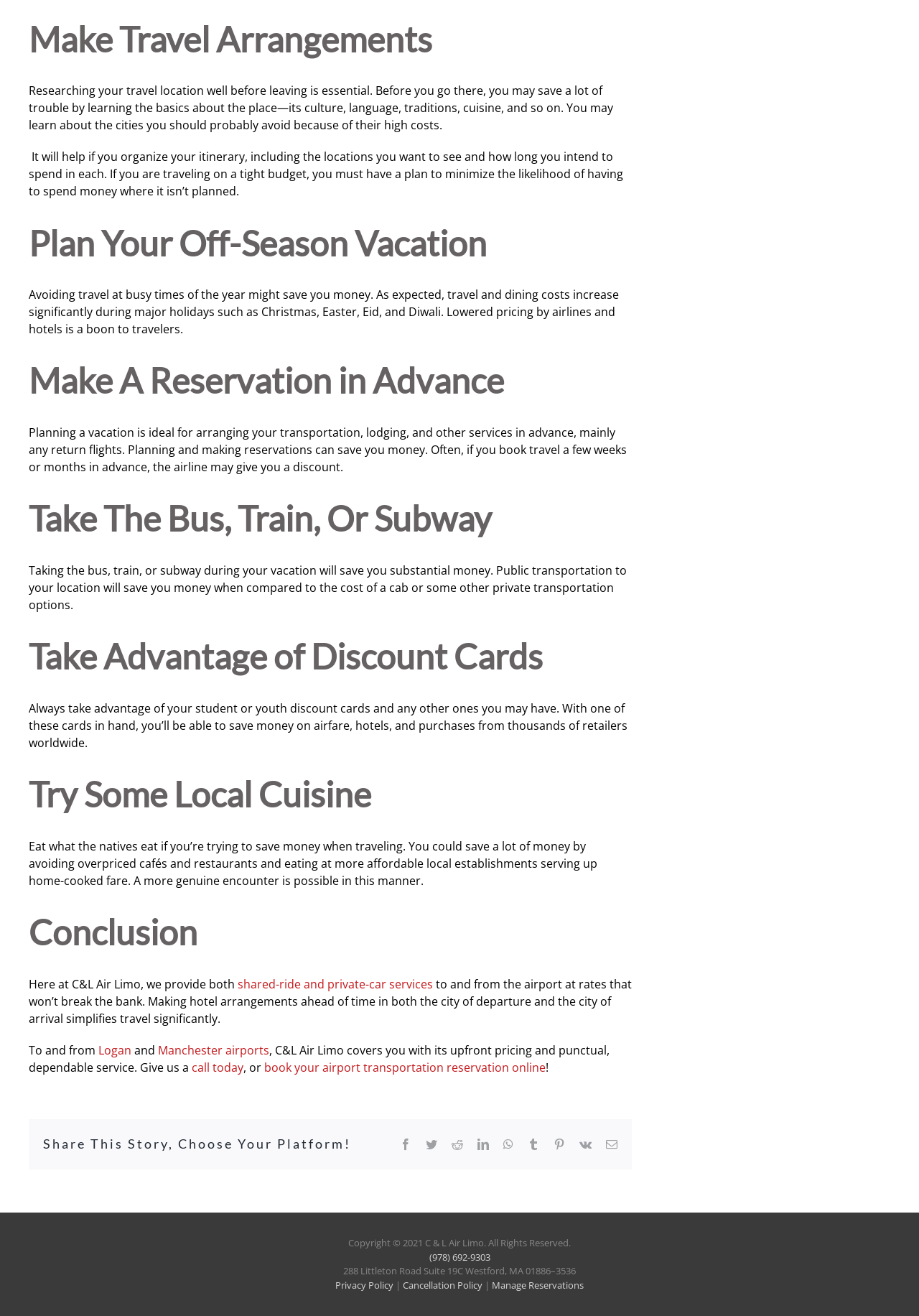Please specify the bounding box coordinates of the clickable section necessary to execute the following command: "Click 'book your airport transportation reservation online'".

[0.288, 0.805, 0.594, 0.817]